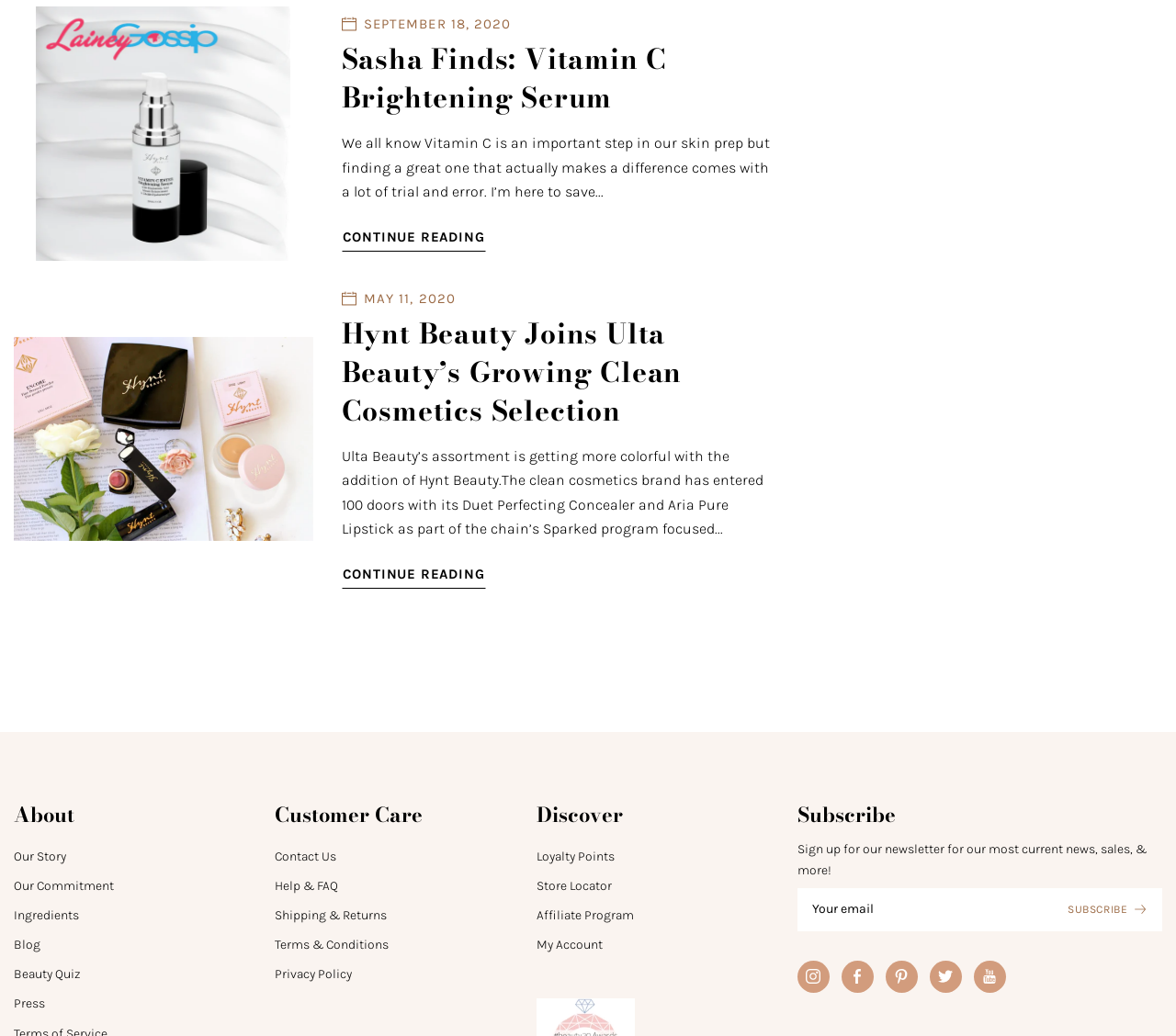Pinpoint the bounding box coordinates of the clickable area necessary to execute the following instruction: "Click on the 'ONLINE ADMISSION' link". The coordinates should be given as four float numbers between 0 and 1, namely [left, top, right, bottom].

None